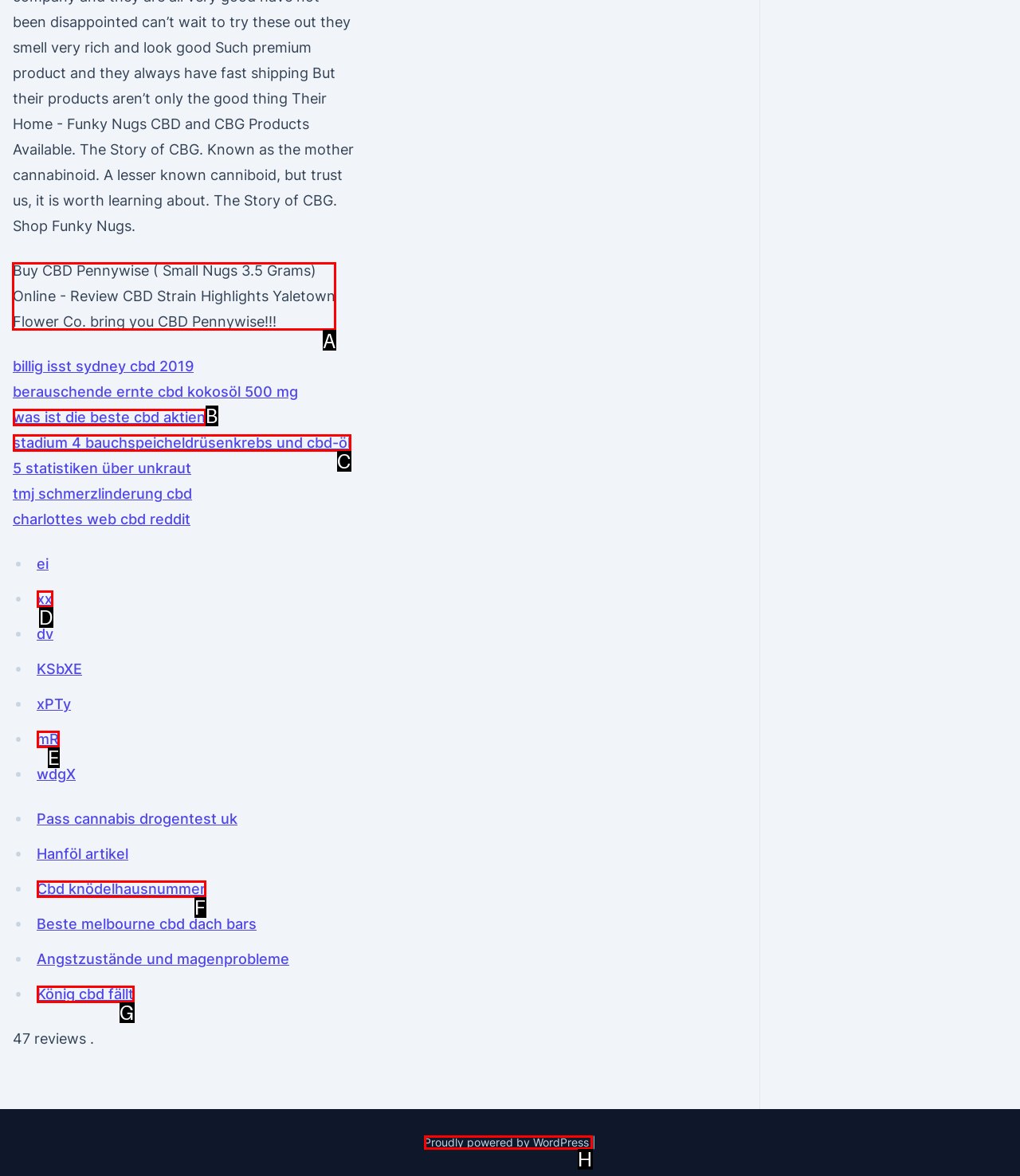What is the letter of the UI element you should click to view previous post? Provide the letter directly.

None